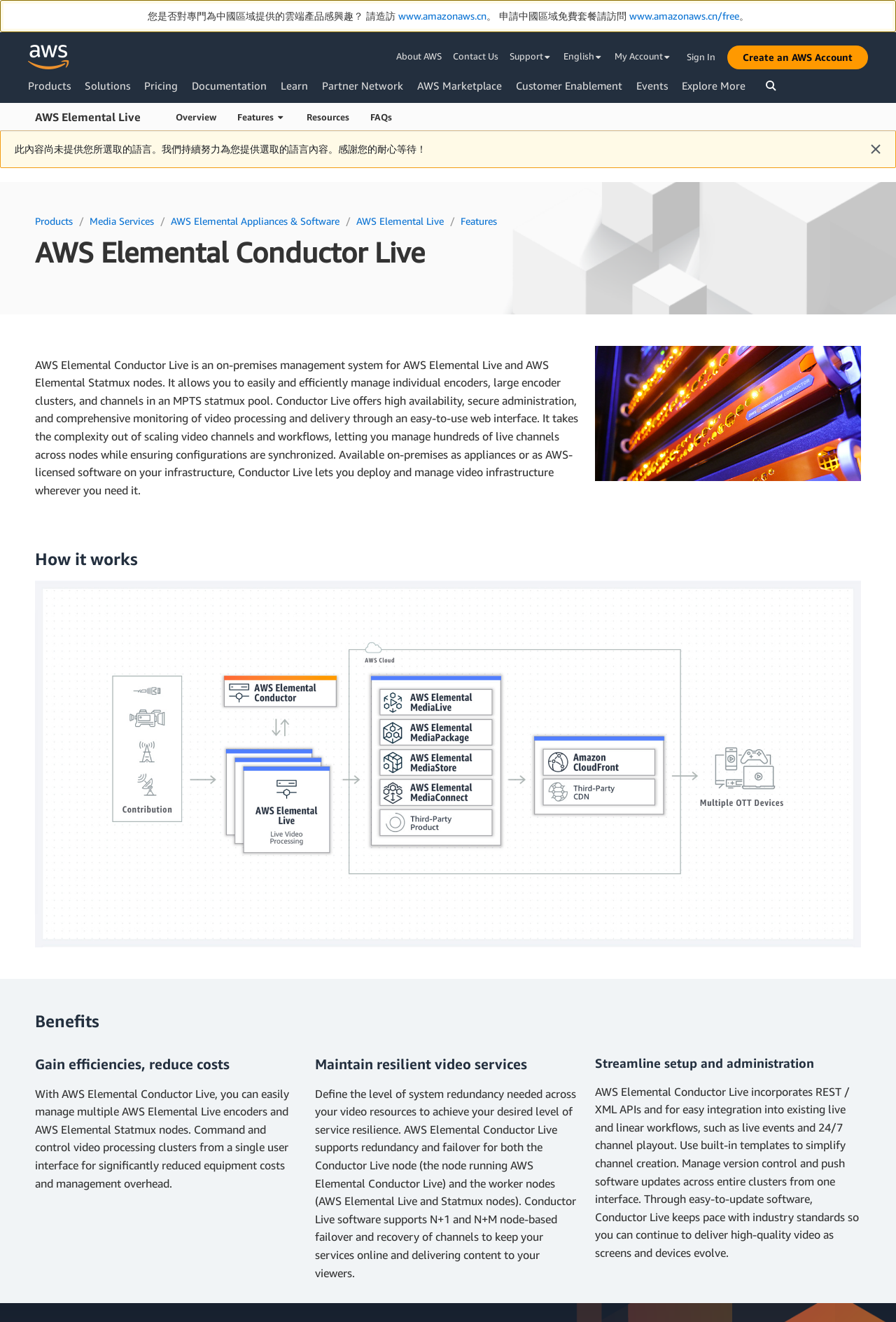Based on the provided description, "Create an AWS Account", find the bounding box of the corresponding UI element in the screenshot.

[0.812, 0.034, 0.969, 0.053]